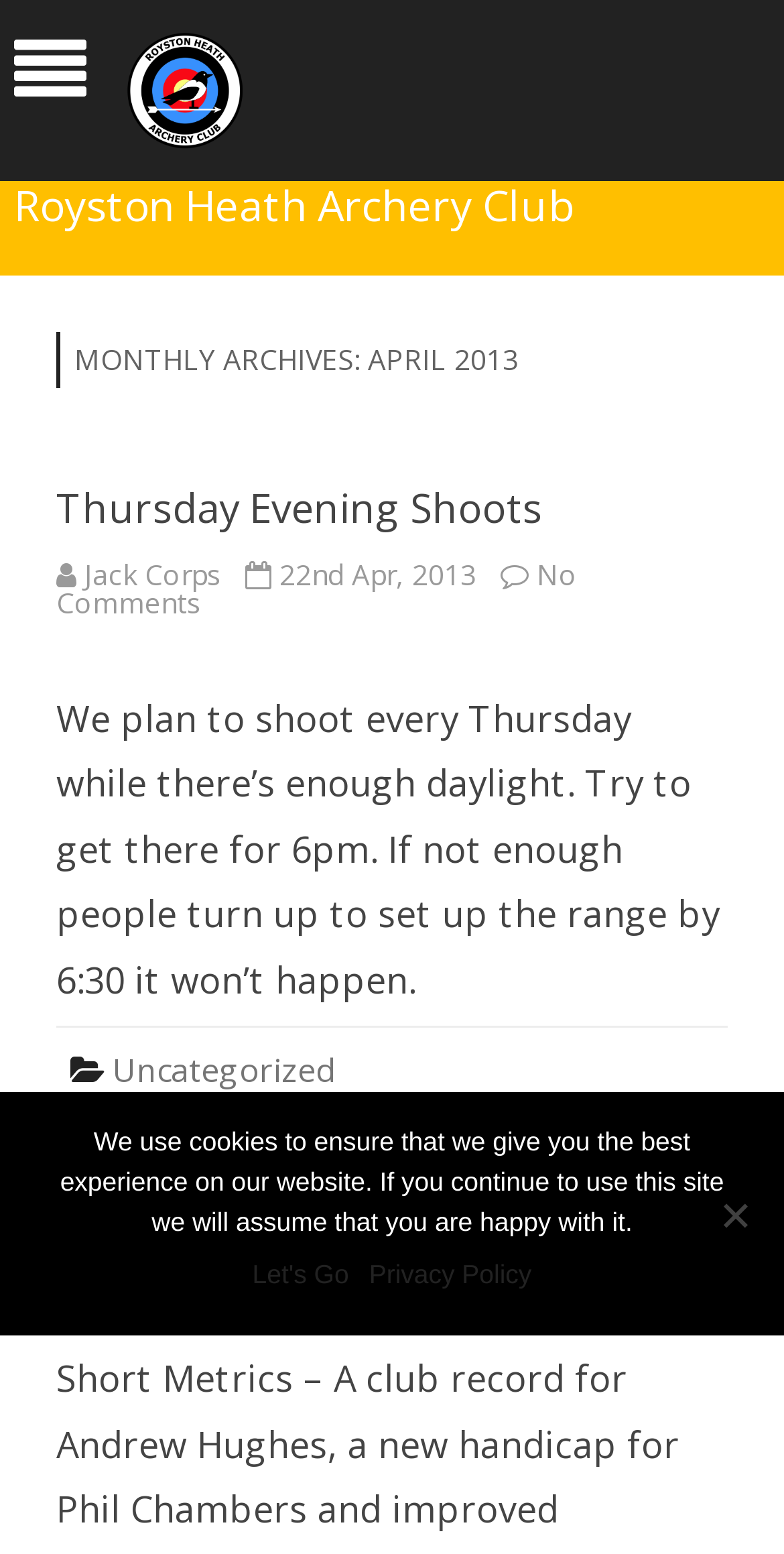Provide a brief response to the question below using a single word or phrase: 
What is the purpose of the Thursday evening shoots?

To shoot while there's enough daylight